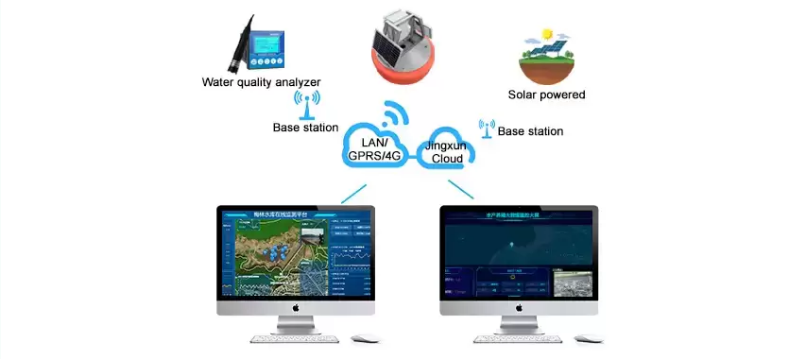Respond concisely with one word or phrase to the following query:
How many networks are used for data transmission?

Three